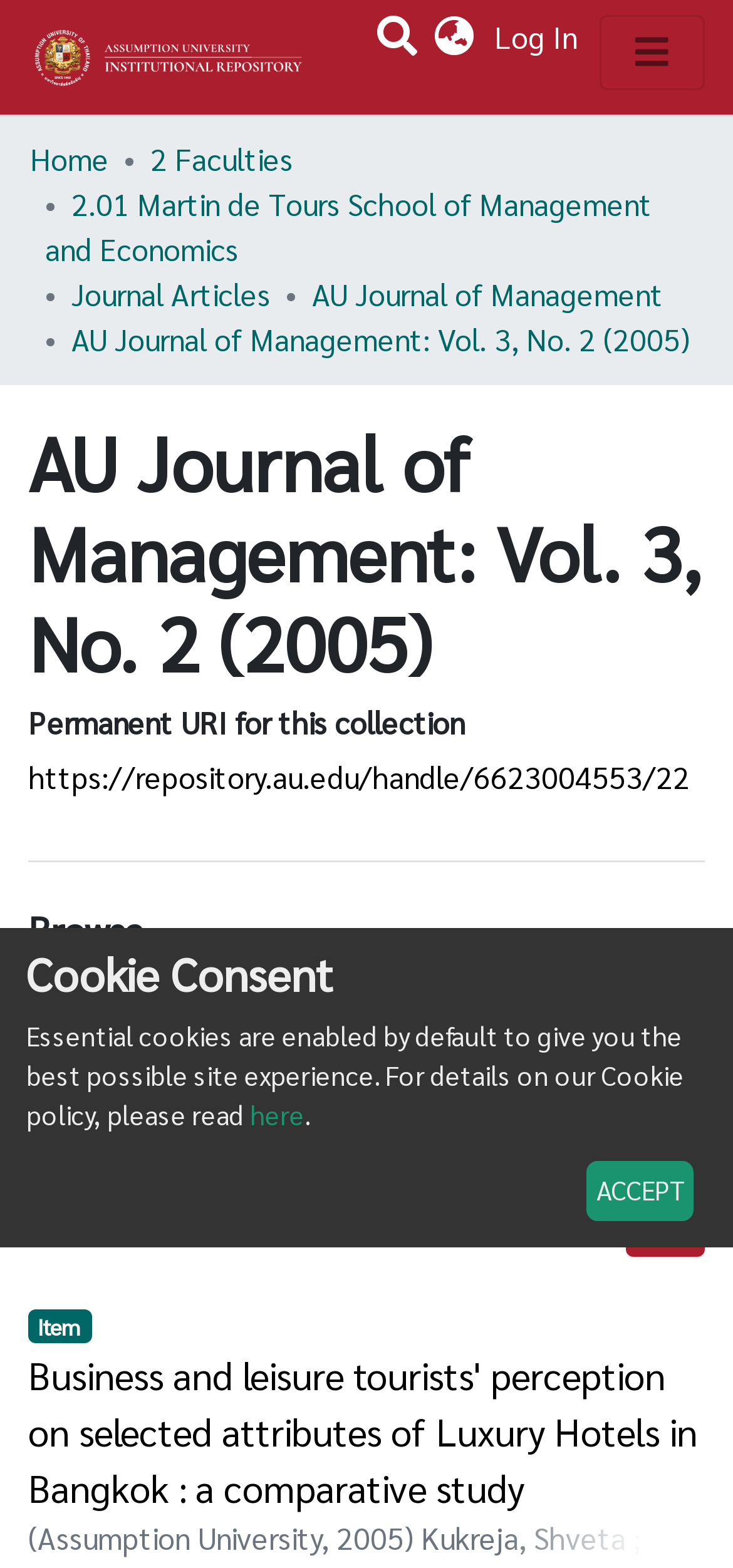Create an elaborate caption for the webpage.

The webpage is an institutional repository for Assumption University, specifically displaying the AU Journal of Management, Volume 3, Number 2, from 2005, browsed by subject "Luxury hotel -- Quality control". 

At the top left, there is a repository logo, and next to it, a user profile bar with search functionality, language switch, and log-in options. Below this, there is a main navigation bar with links to communities and collections, all of AU-IR, and a breadcrumb trail showing the current location within the repository.

The main content area is divided into sections. The first section displays the title of the current collection, "AU Journal of Management: Vol. 3, No. 2 (2005)", along with a permanent URI for this collection. 

Below this, there is a "Browse" section, where users can browse the community or collection by selecting an option from a dropdown menu. The current browsing criteria, "Luxury hotel -- Quality control", is displayed prominently. 

Further down, there is a list of items, with the first item displayed, which is a research article titled "Business and leisure tourists' perception on selected attributes of Luxury Hotels in Bangkok : a comparative study". The article's details, including author and publication date, are provided. 

At the bottom of the page, there is a cookie consent notification, which informs users about the use of essential cookies and provides a link to the cookie policy. An "ACCEPT" button is available to acknowledge the notification.